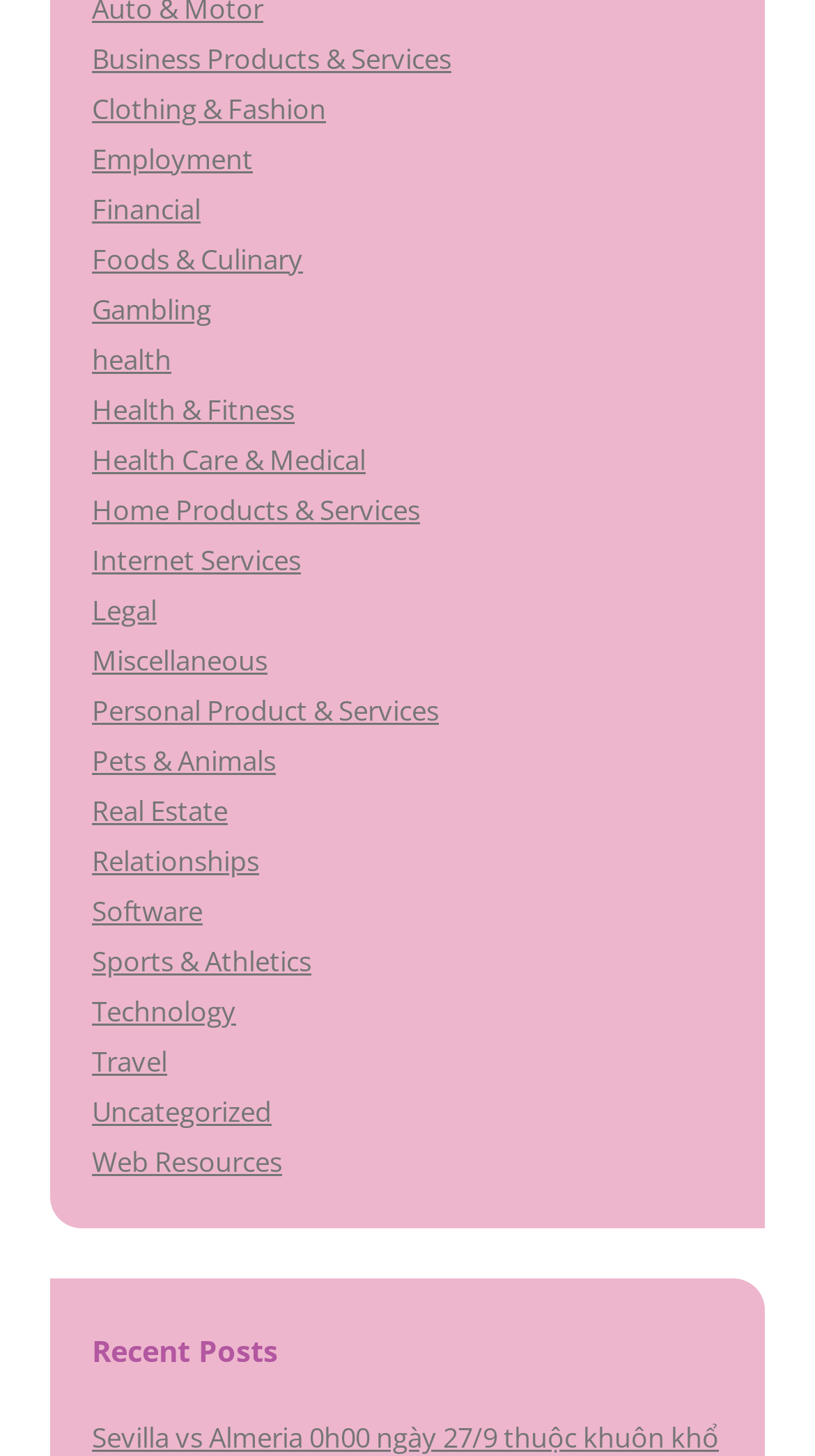From the webpage screenshot, identify the region described by Pets & Animals. Provide the bounding box coordinates as (top-left x, top-left y, bottom-right x, bottom-right y), with each value being a floating point number between 0 and 1.

[0.113, 0.509, 0.338, 0.535]